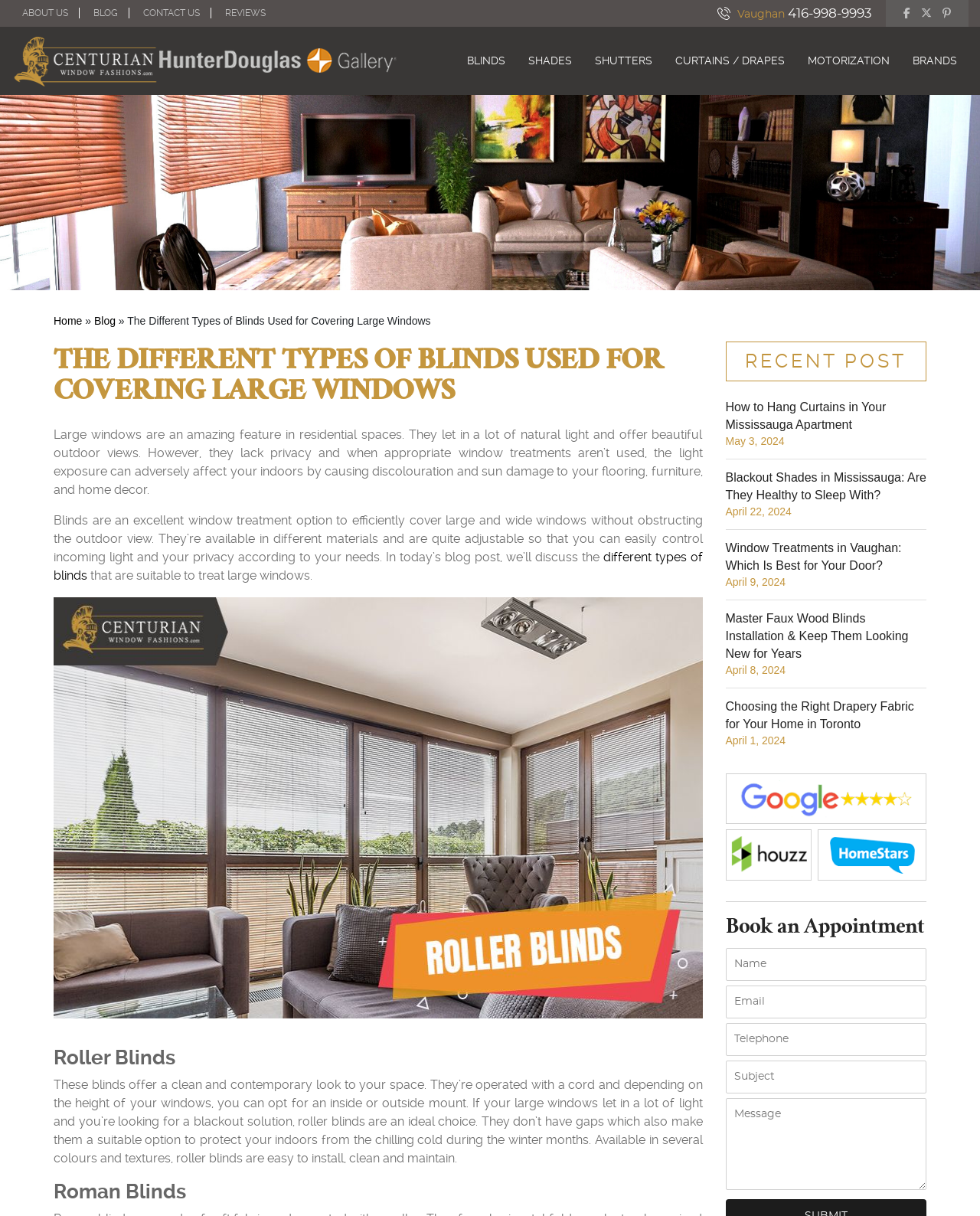What is the topic of the current blog post?
Based on the image, give a one-word or short phrase answer.

Types of blinds for large windows